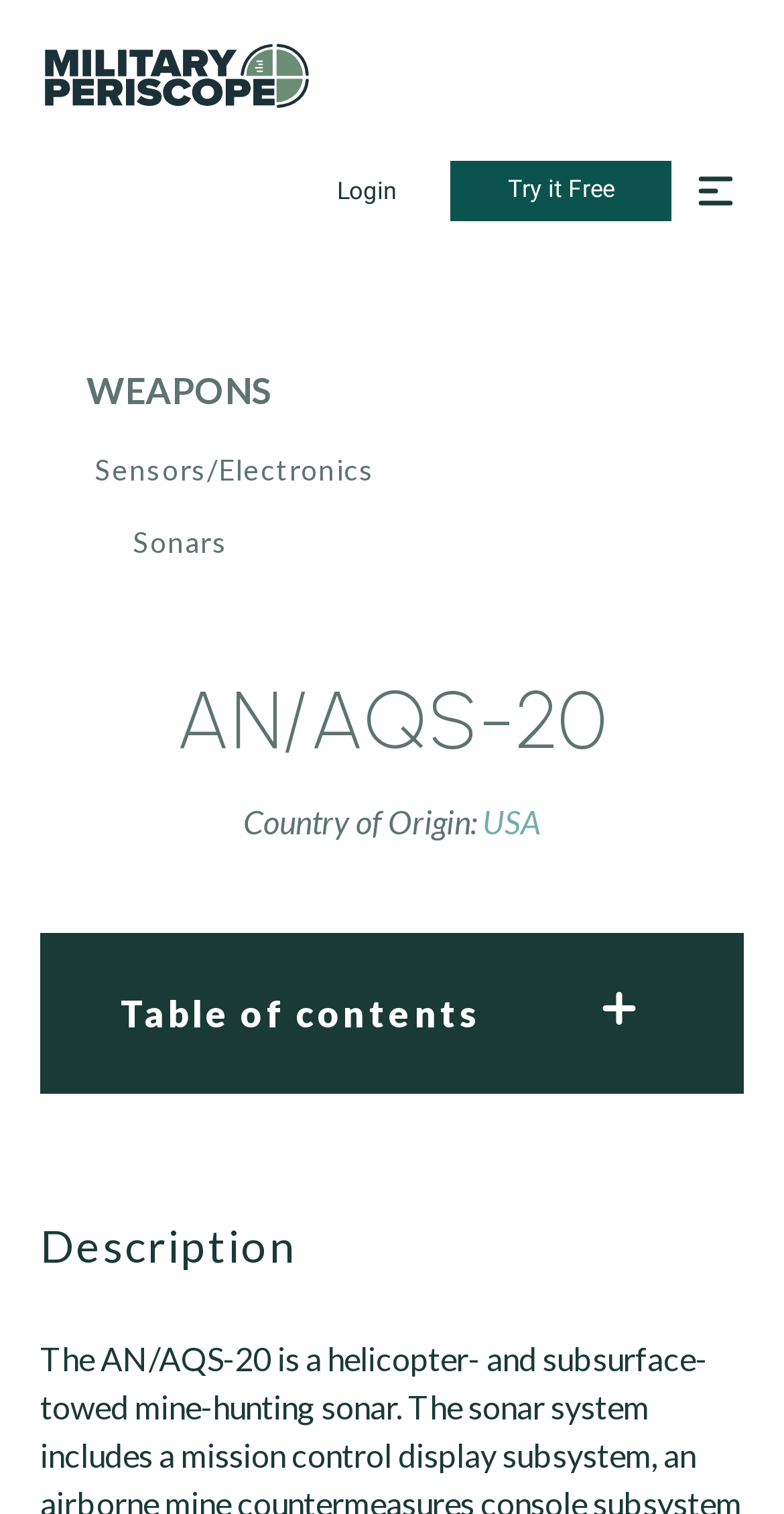Please identify the bounding box coordinates of the clickable element to fulfill the following instruction: "Click the Military Periscope Logo". The coordinates should be four float numbers between 0 and 1, i.e., [left, top, right, bottom].

[0.051, 0.027, 0.397, 0.073]